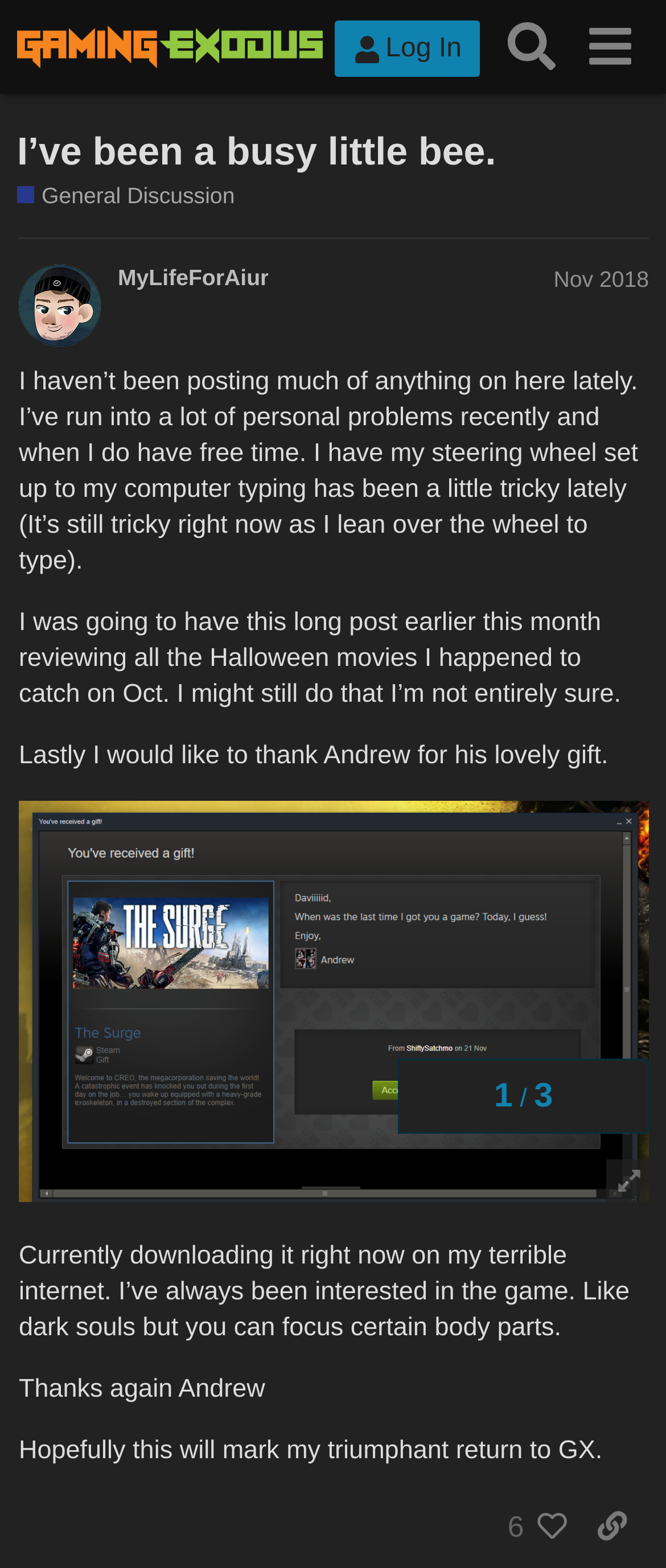Determine the bounding box coordinates of the clickable element necessary to fulfill the instruction: "View the topic progress". Provide the coordinates as four float numbers within the 0 to 1 range, i.e., [left, top, right, bottom].

[0.597, 0.675, 0.974, 0.723]